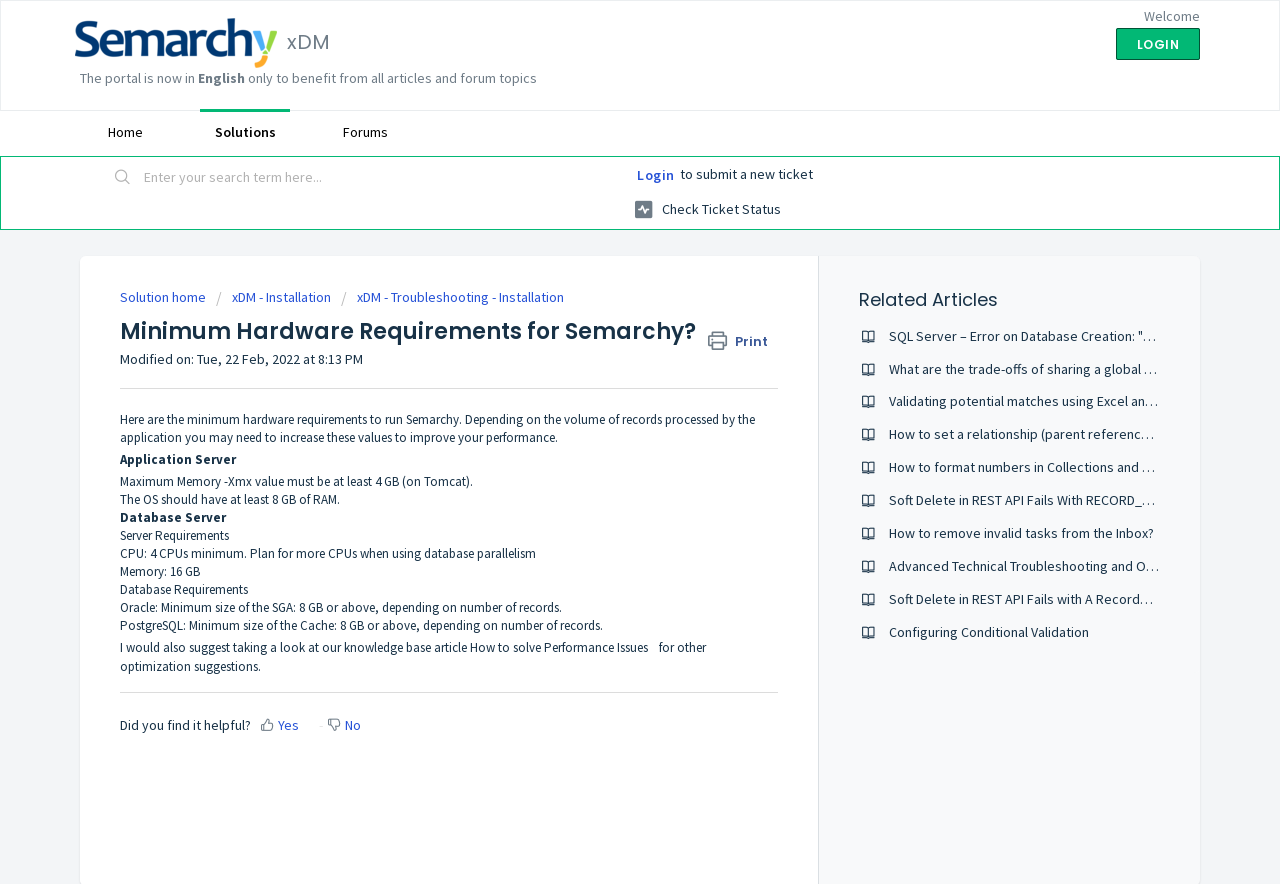Locate the bounding box of the UI element defined by this description: "How to solve Performance Issues". The coordinates should be given as four float numbers between 0 and 1, formatted as [left, top, right, bottom].

[0.367, 0.722, 0.515, 0.742]